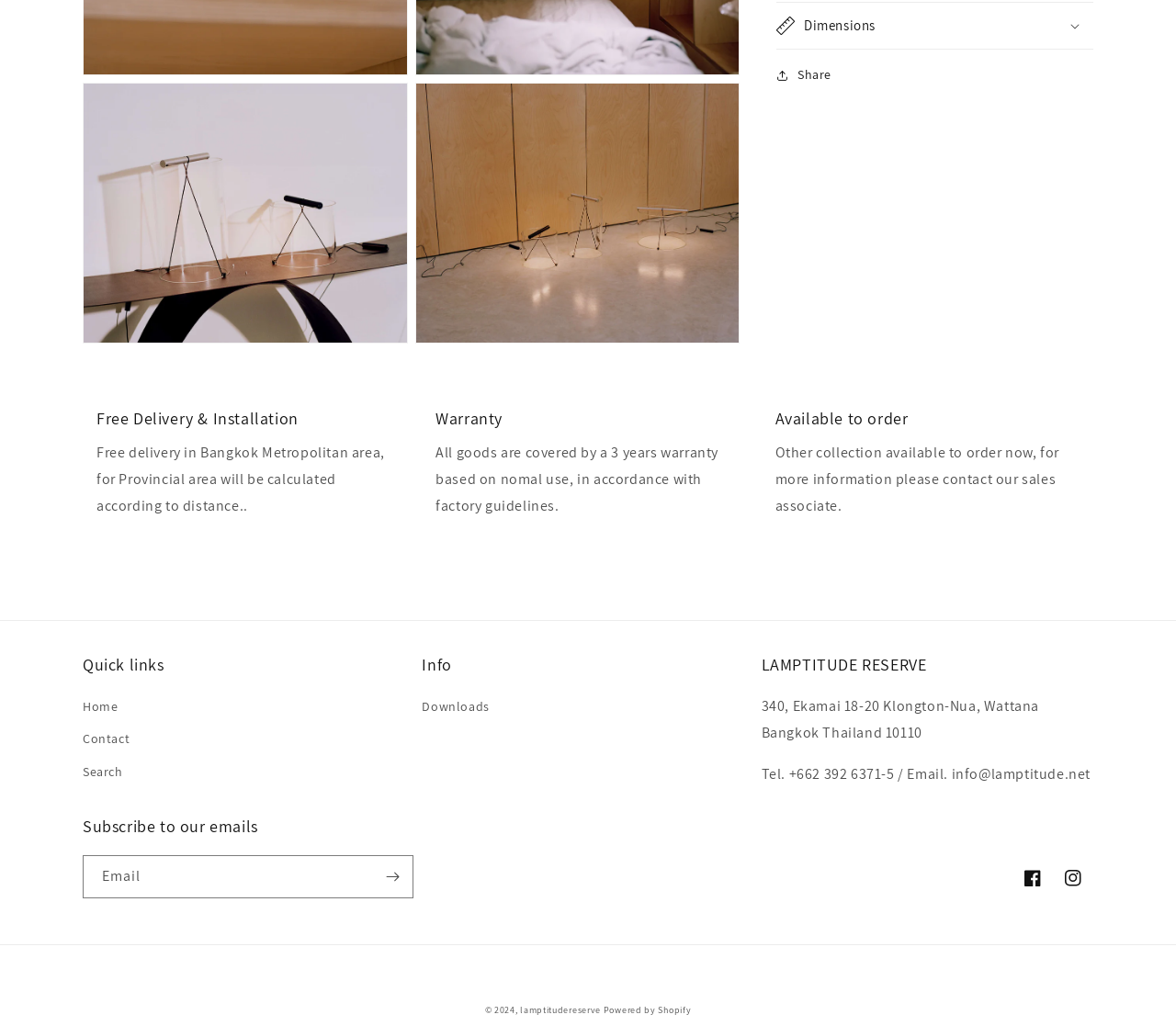Could you highlight the region that needs to be clicked to execute the instruction: "Visit Facebook page"?

[0.861, 0.836, 0.895, 0.876]